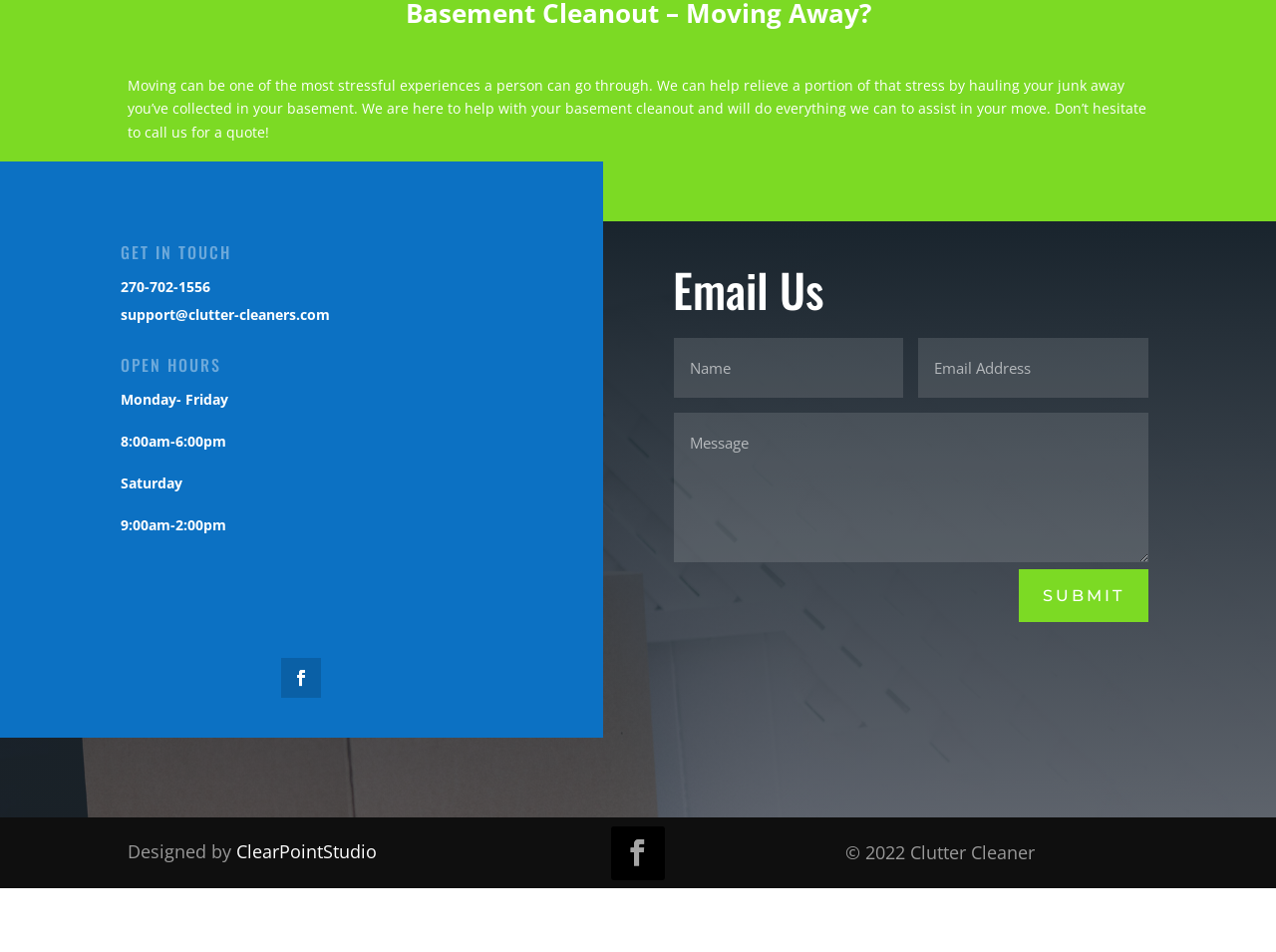Respond to the question below with a single word or phrase:
What is the purpose of the company?

Basement cleanout and junk removal